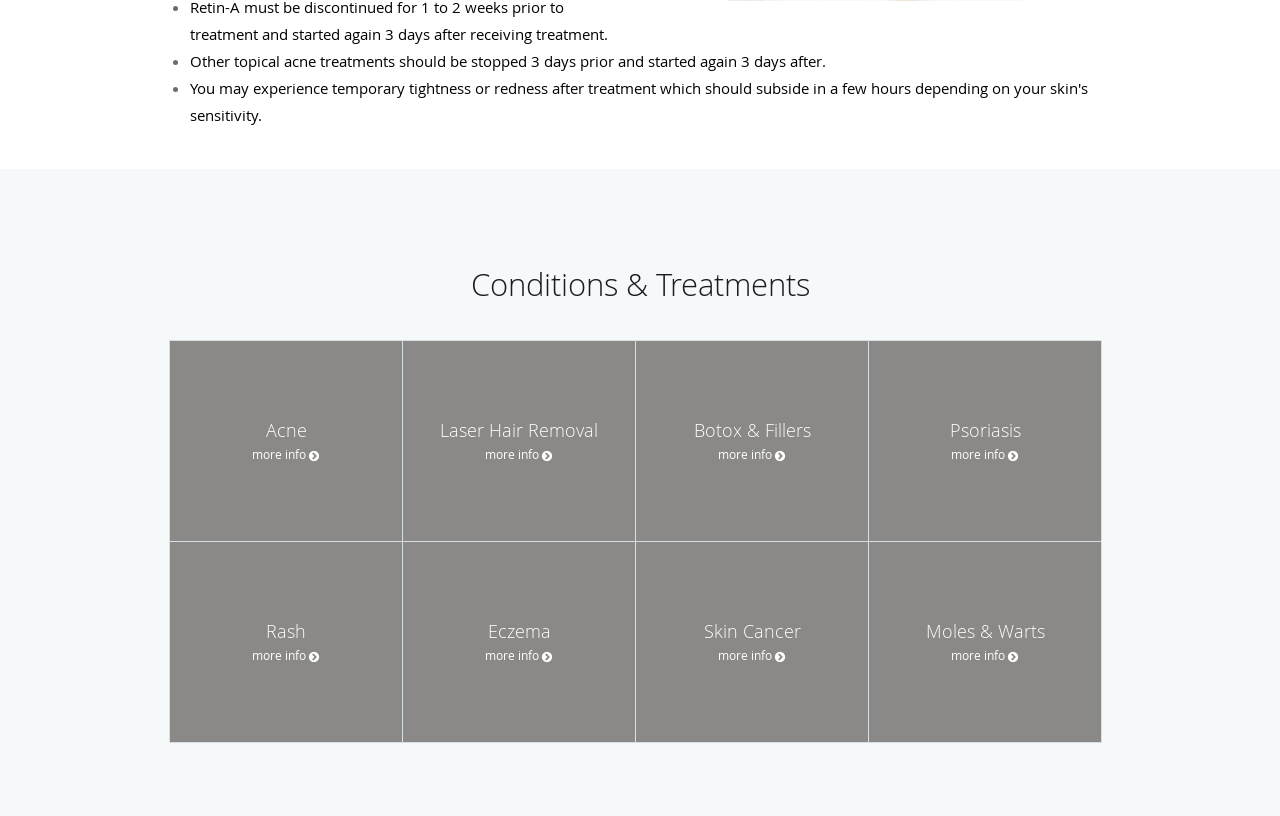Please identify the bounding box coordinates of the element on the webpage that should be clicked to follow this instruction: "View details about eczema". The bounding box coordinates should be given as four float numbers between 0 and 1, formatted as [left, top, right, bottom].

[0.315, 0.664, 0.496, 0.91]